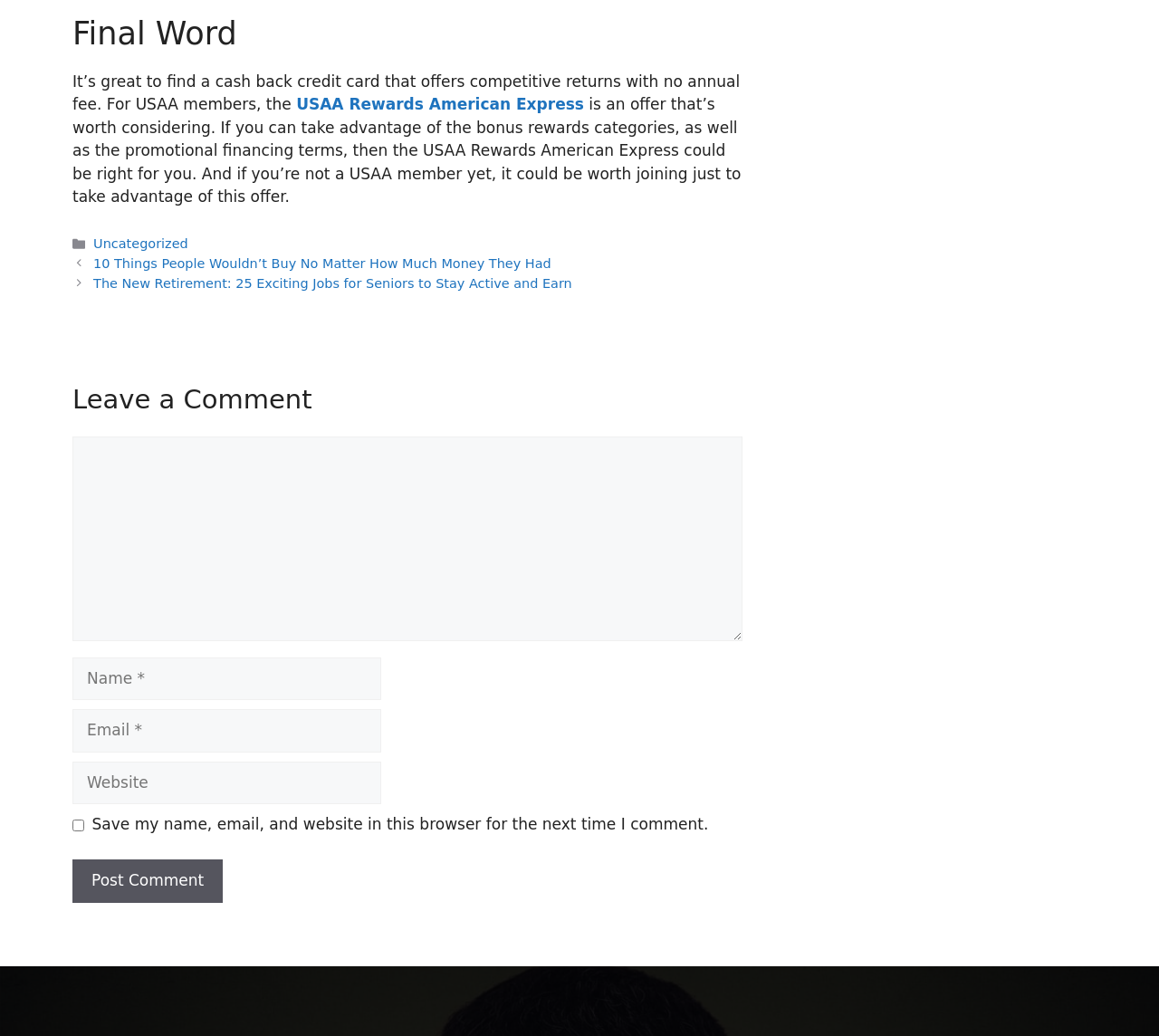Please locate the bounding box coordinates of the element that should be clicked to complete the given instruction: "Click the 'Previous' button".

[0.081, 0.247, 0.476, 0.261]